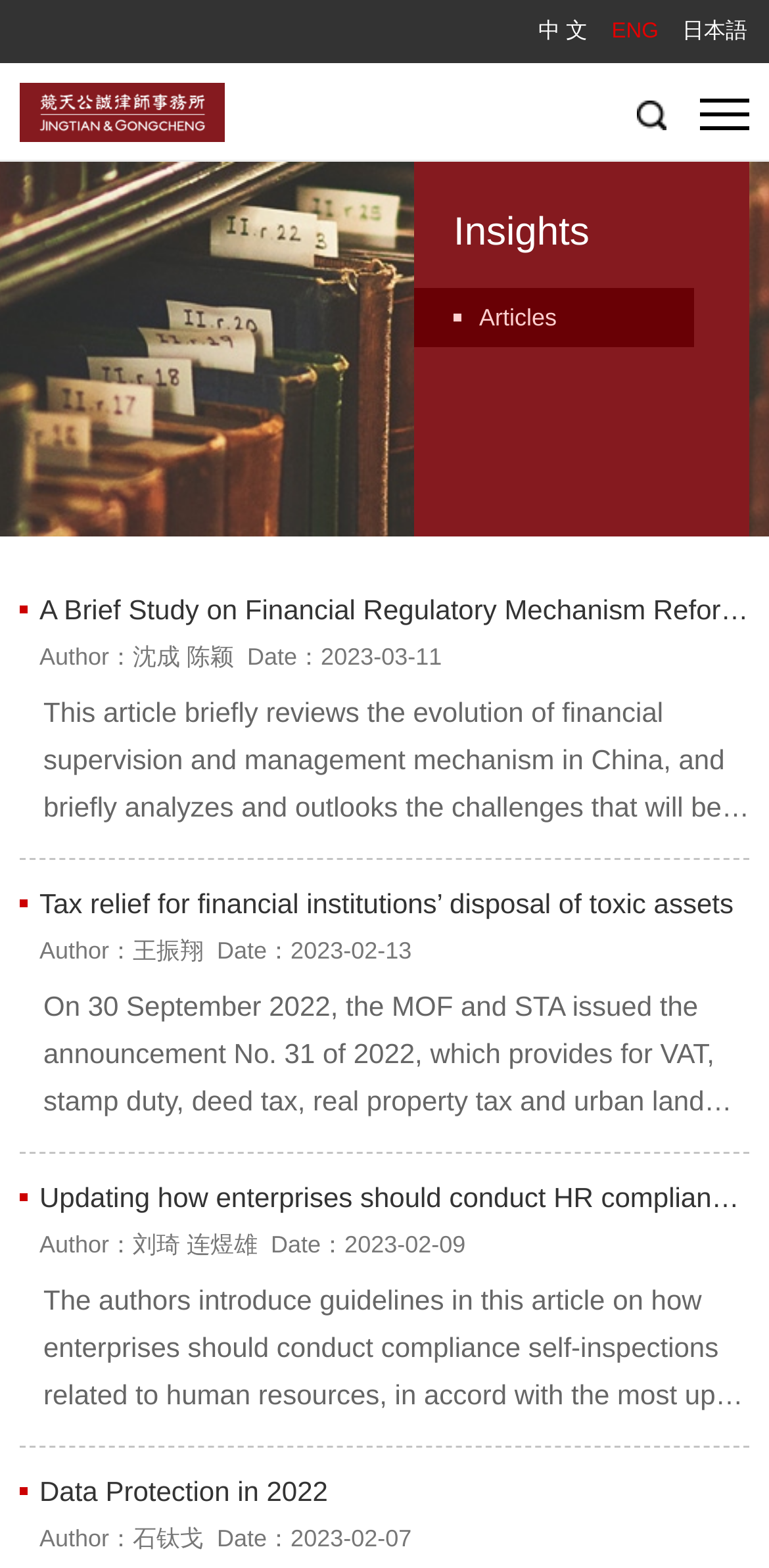Please find the bounding box coordinates of the element that you should click to achieve the following instruction: "View article about financial regulatory mechanism reform". The coordinates should be presented as four float numbers between 0 and 1: [left, top, right, bottom].

[0.026, 0.374, 0.974, 0.404]